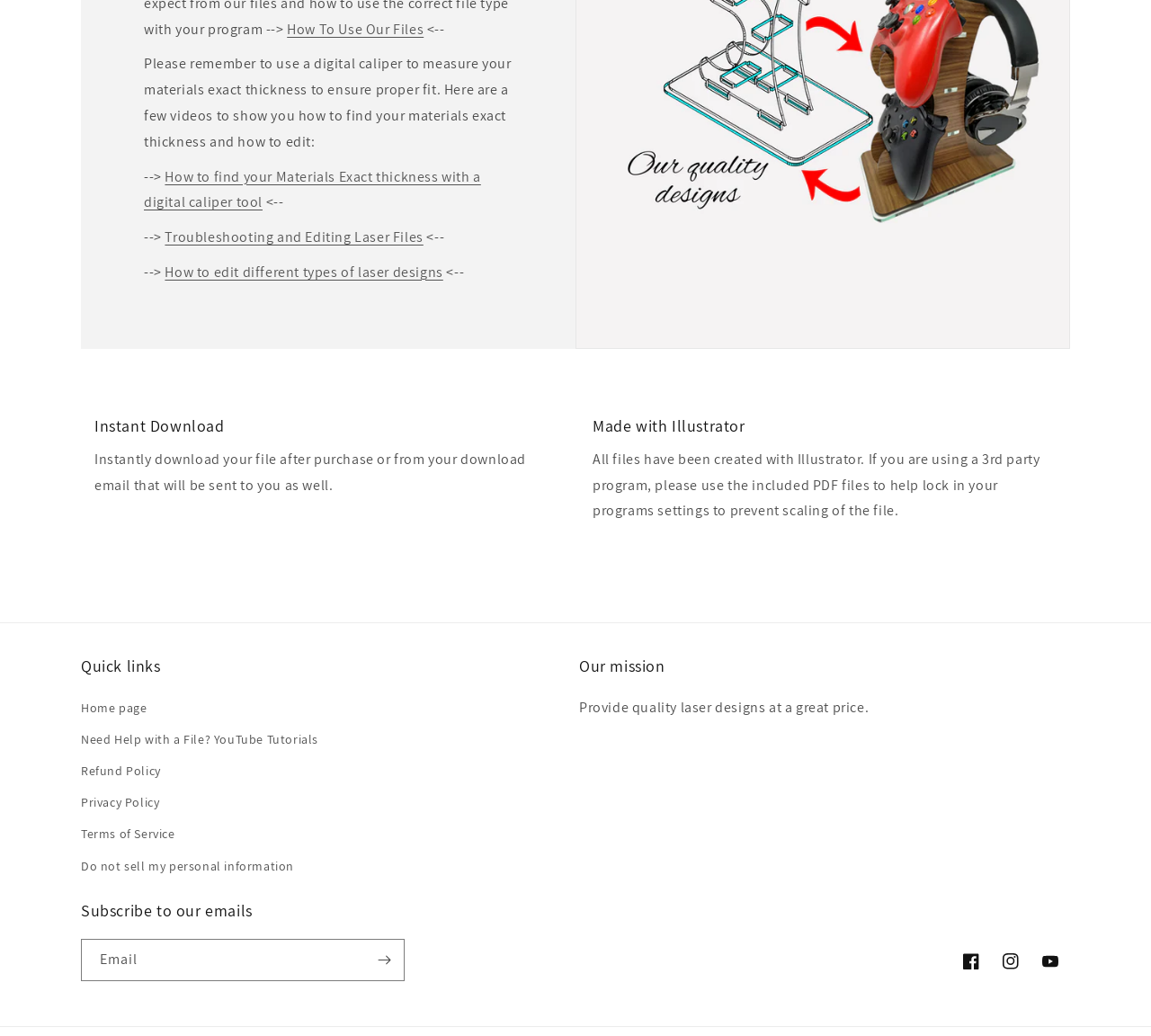Please indicate the bounding box coordinates for the clickable area to complete the following task: "Watch 'How to find your Materials Exact thickness with a digital caliper tool'". The coordinates should be specified as four float numbers between 0 and 1, i.e., [left, top, right, bottom].

[0.125, 0.161, 0.418, 0.204]